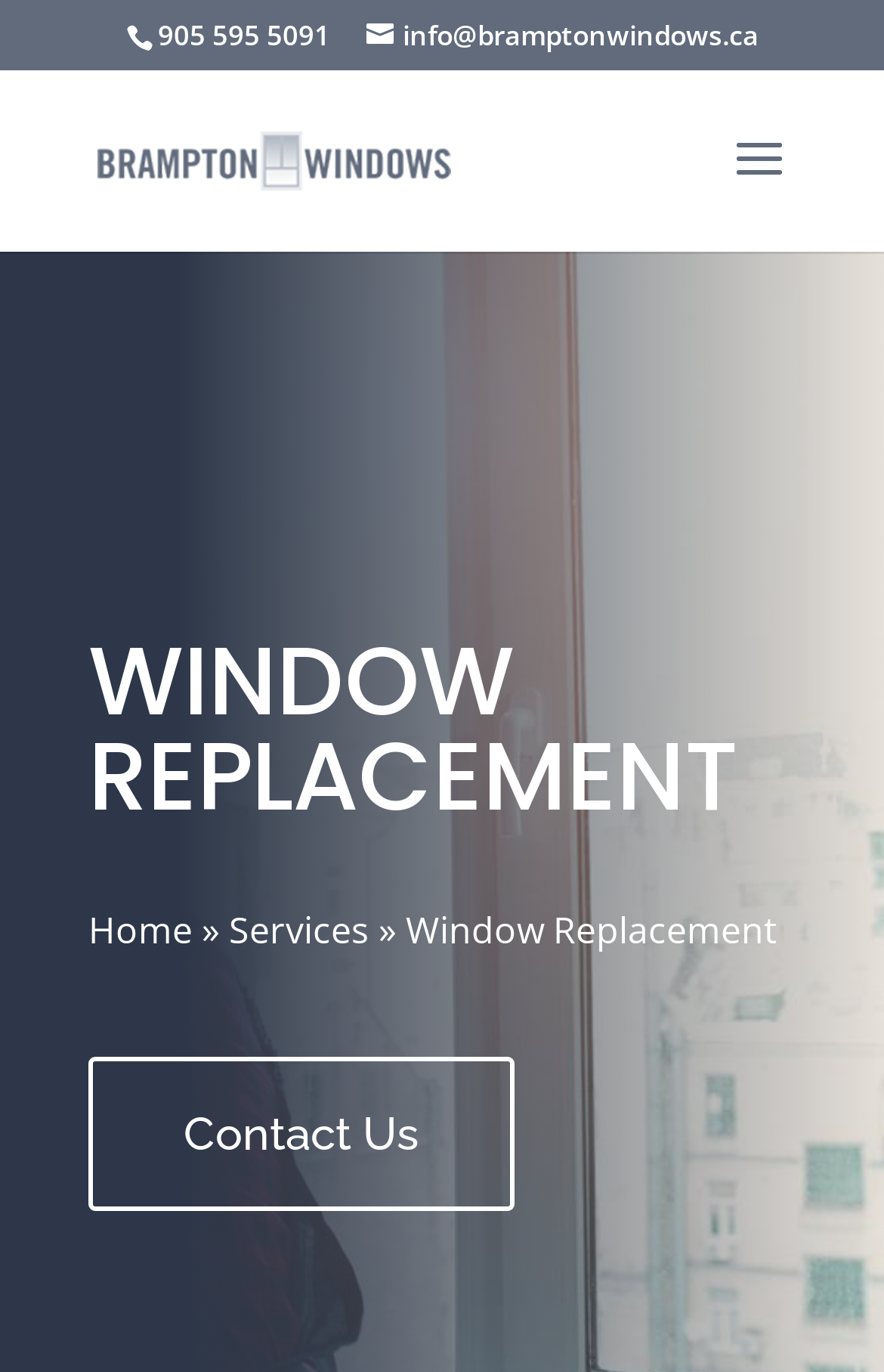By analyzing the image, answer the following question with a detailed response: What is the company name?

I inferred the company name by looking at the link element with the text 'Brampton Windows - Windows and Doors in Brampton, Ontario' which is likely to be the company name.